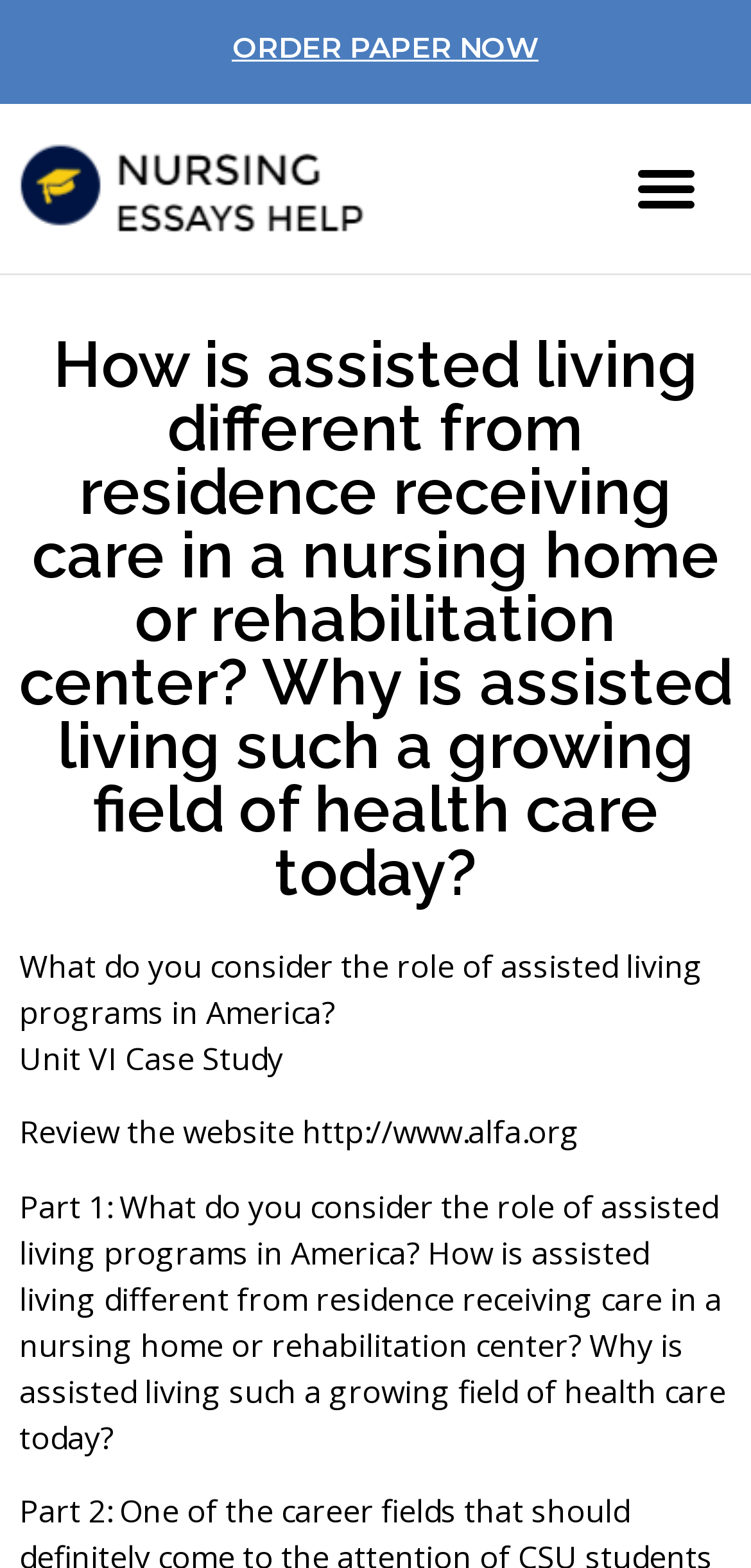Create a detailed summary of all the visual and textual information on the webpage.

The webpage appears to be an educational resource, likely an essay or academic paper, focused on the topic of assisted living and its differences from nursing homes and rehabilitation centers. 

At the top of the page, there is a prominent link to "ORDER PAPER NOW" positioned near the center, indicating a call-to-action for users to purchase or access the full content. 

To the left of this link, there is a smaller, unnamed link. A "Menu Toggle" button is located at the top right corner of the page, which is currently not expanded.

The main heading of the page, "How is assisted living different from residence receiving care in a nursing home or rehabilitation center? Why is assisted living such a growing field of health care today?", is displayed prominently below the top links and button.

The majority of the page is comprised of several blocks of text, including questions and prompts related to assisted living programs. These blocks of text are positioned below the main heading, with the first one asking about the role of assisted living programs in America. 

Further down, there are additional text blocks, including a reference to a website (http://www.alfa.org) and a case study. The final block of text appears to be a longer passage that reiterates the main question and adds more context about assisted living.